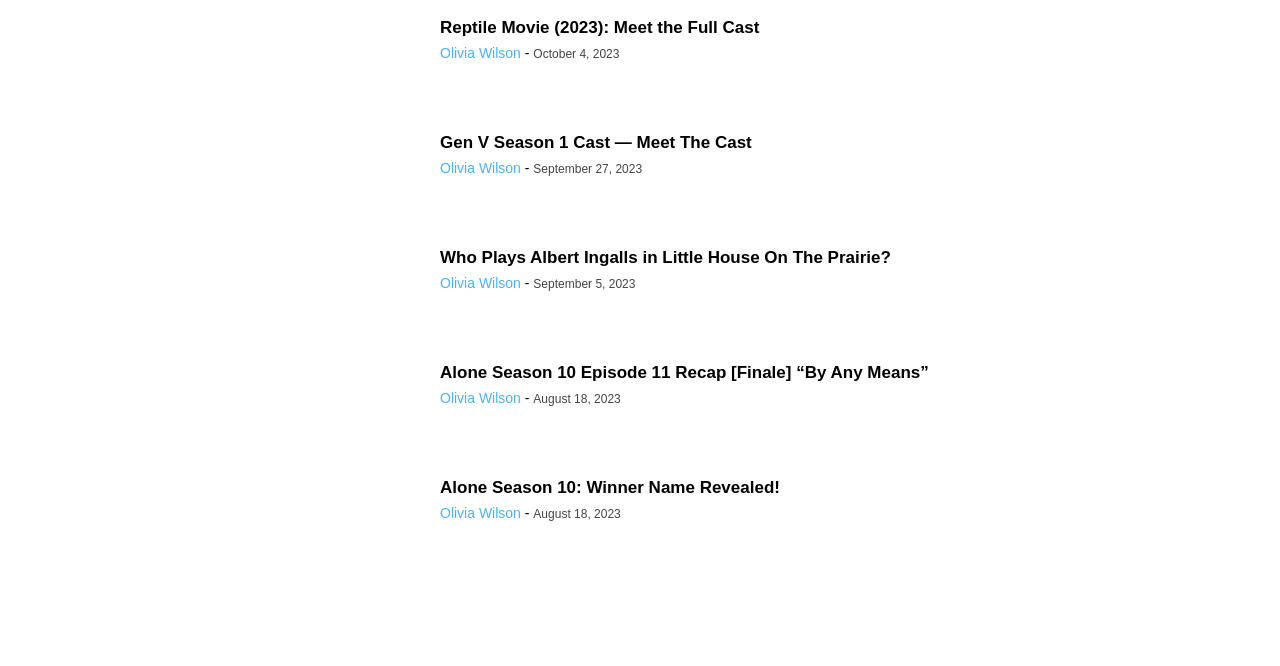Reply to the question with a single word or phrase:
What is the date of the oldest article?

August 18, 2023